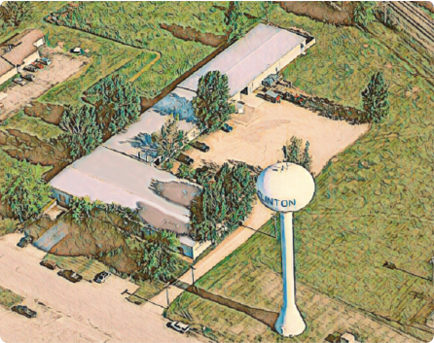Describe the image in great detail, covering all key points.

The image provides an aerial view of the Custom Manufacturing Inc facility located in Clinton. It showcases the company's expansive layout, highlighting the main building with a peaked roof and the surrounding landscaped area featuring trees and a parking lot. Prominently in the foreground is the Clinton water tower, which adds a sense of place and community. This visual emphasizes the company’s strategic location, illustrating its blend of industrial and natural environments, essential for its operations since its establishment in 1964. The image reflects the growth and modernization of the facility over the years, signifying its capacity for production line welding and a diverse range of manufacturing activities.